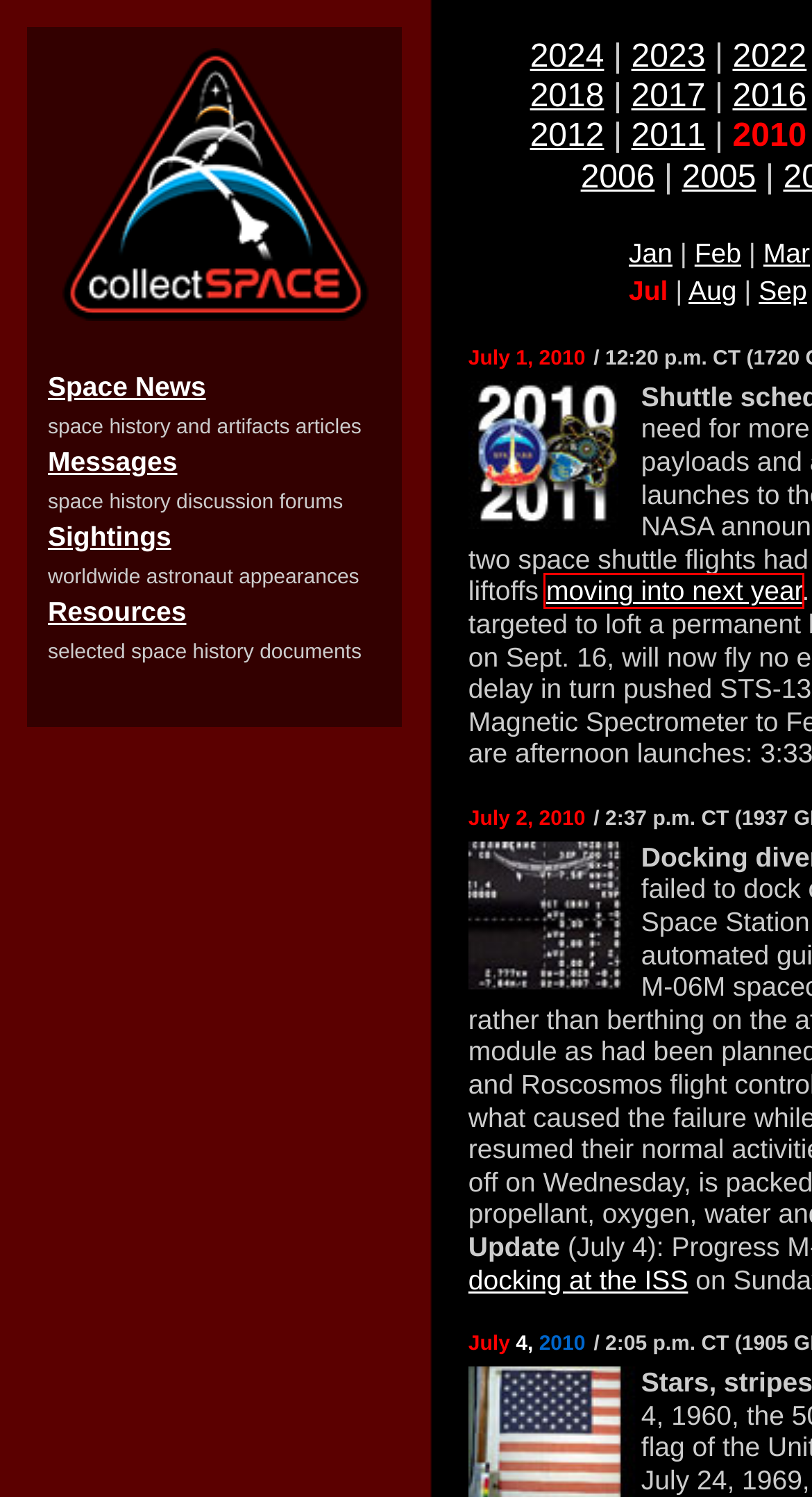Review the screenshot of a webpage that includes a red bounding box. Choose the most suitable webpage description that matches the new webpage after clicking the element within the red bounding box. Here are the candidates:
A. ISS 24: First spacewalk for Expedition 24 - collectSPACE: Messages
B. Bandai's space shuttle Endeavour 1:144 model - collectSPACE: Messages
C. ISS Expedition 24 insignia - collectSPACE: Messages
D. Coastal Discovery Museum: X-37B fairing - collectSPACE: Messages
E. First signed message sent from space station - collectSPACE: Messages
F. STS-133/134: The last space shuttle mission - collectSPACE: Messages
G. MGA's Bitty Buttons "Dot Starlight" rag doll - collectSPACE: Messages
H. Space station expedition crew assignments - collectSPACE: Messages

F